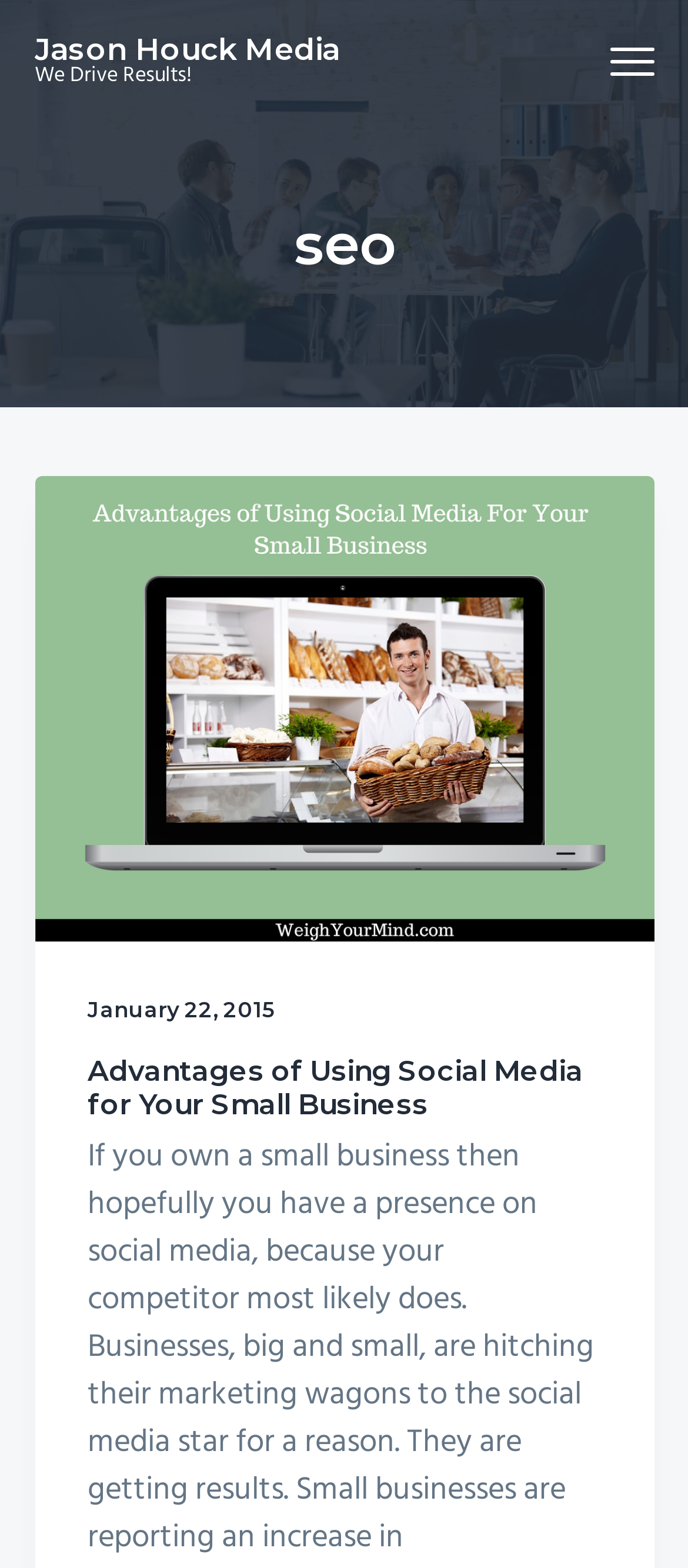What is the purpose of the 'Menu' button?
Based on the screenshot, give a detailed explanation to answer the question.

The 'Menu' button is likely used to navigate the website, as it is a common convention in web design to have a menu button that expands to show different sections of the website.